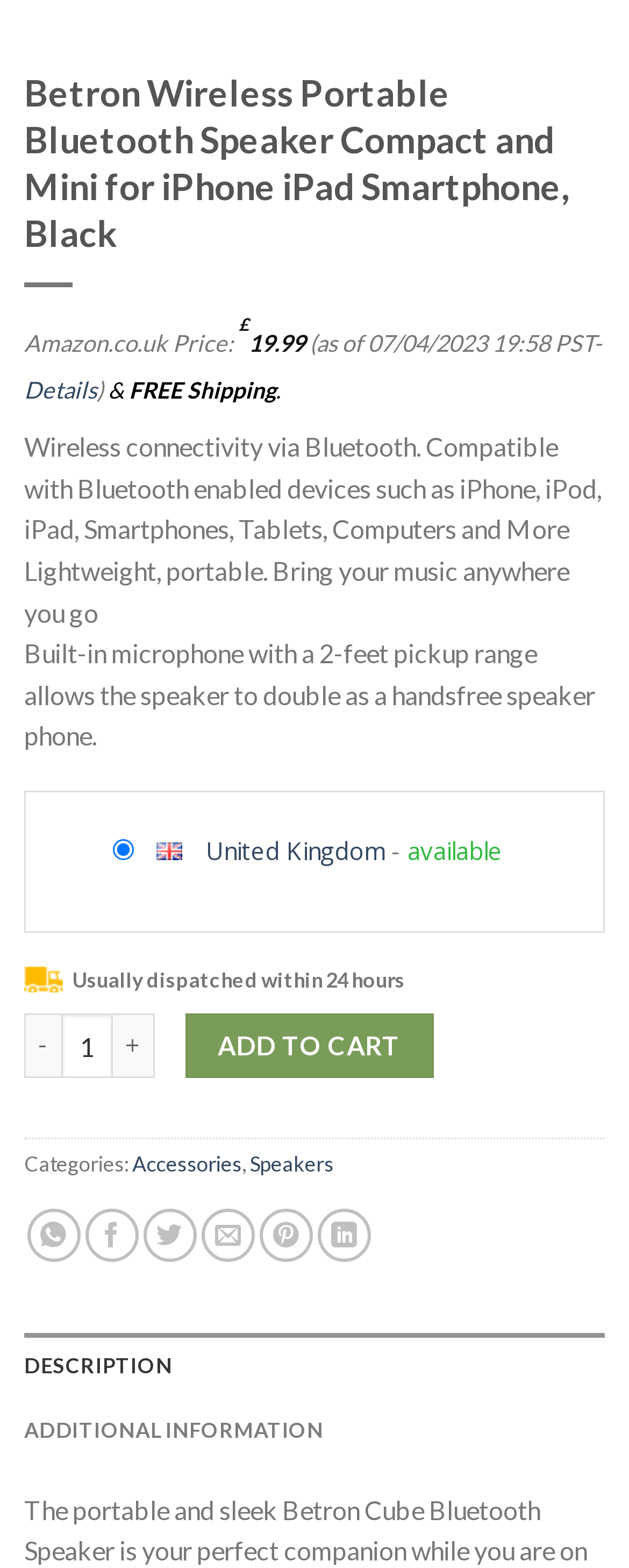What is the primary function of the built-in microphone?
From the screenshot, provide a brief answer in one word or phrase.

handsfree speaker phone